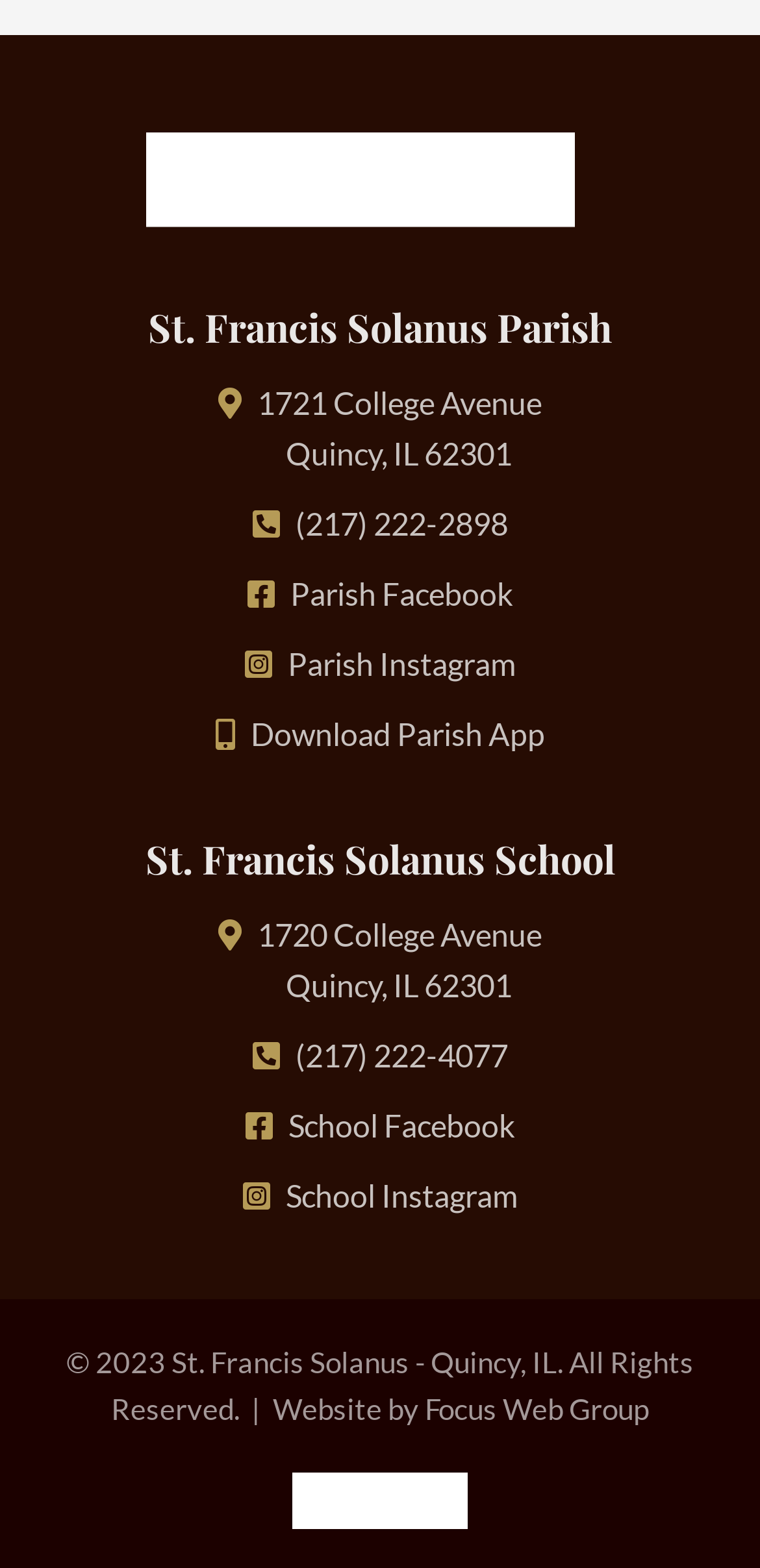Identify the bounding box coordinates of the element that should be clicked to fulfill this task: "Click the Parish Facebook link". The coordinates should be provided as four float numbers between 0 and 1, i.e., [left, top, right, bottom].

[0.382, 0.366, 0.674, 0.39]